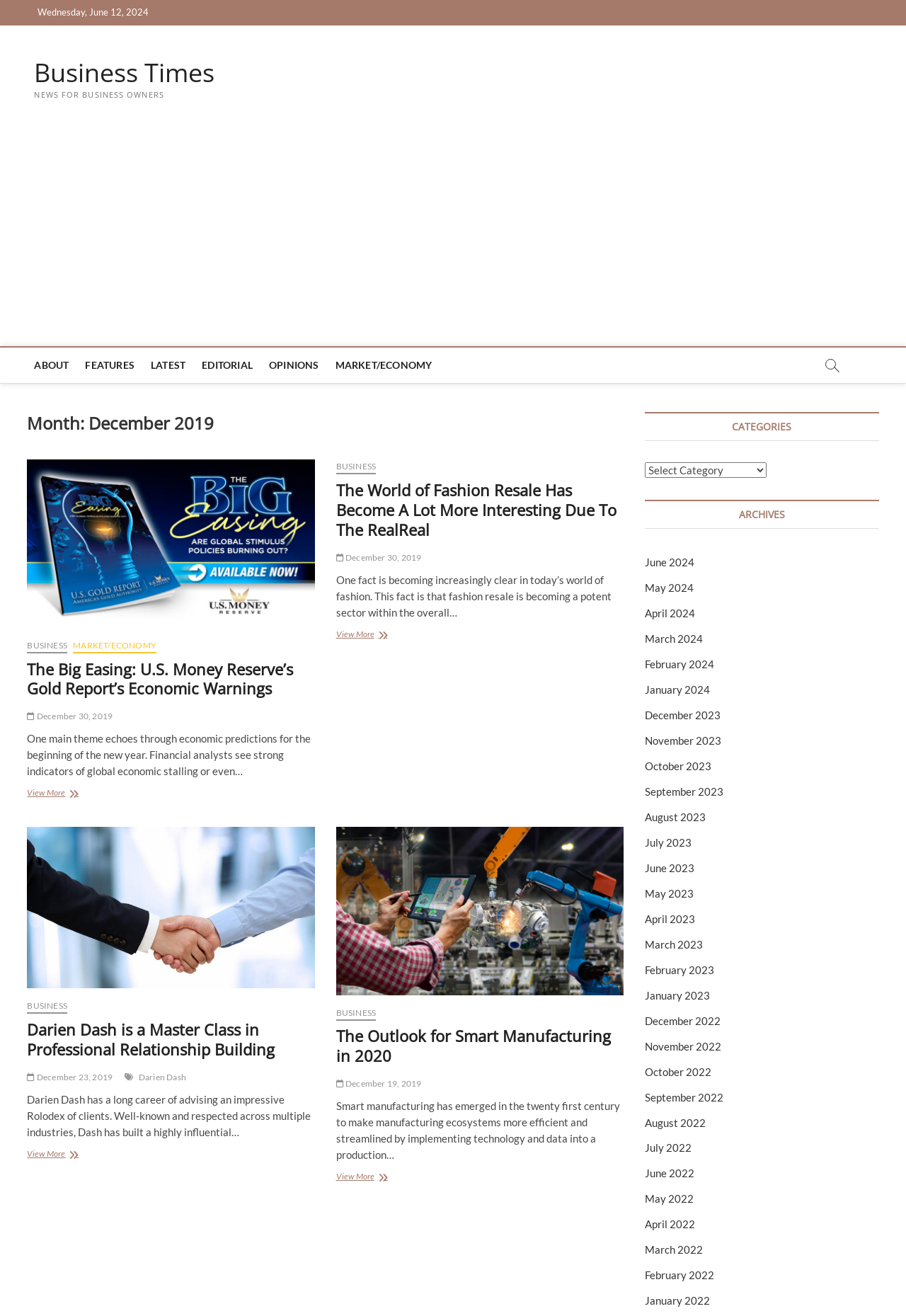Identify the bounding box of the UI element described as follows: "Watch Camfil Videos on YouTube". Provide the coordinates as four float numbers in the range of 0 to 1 [left, top, right, bottom].

None